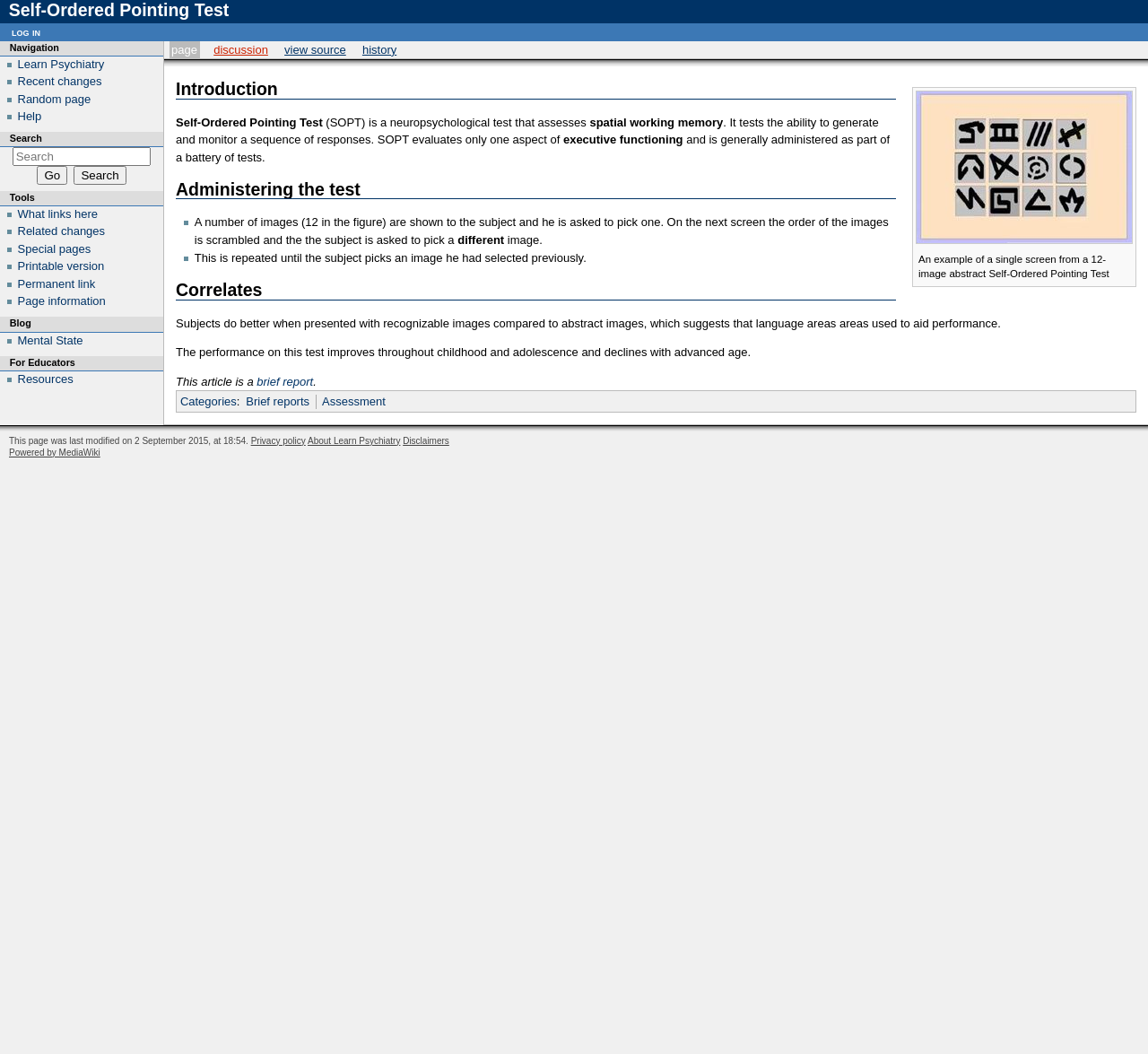Create a detailed narrative describing the layout and content of the webpage.

The webpage is about the Self-Ordered Pointing Test, a neuropsychological test that assesses spatial working memory and executive functioning. At the top of the page, there is a heading with the title "Self-Ordered Pointing Test" and a navigation menu with links to "page", "discussion", "view source", and "history".

Below the navigation menu, there is a main content area with several sections. The first section is an introduction to the test, which explains that it evaluates the ability to generate and monitor a sequence of responses. This section also mentions that the test is generally administered as part of a battery of tests.

The next section is about administering the test, which involves showing a number of images to the subject and asking them to pick one. The order of the images is then scrambled, and the subject is asked to pick a different image. This process is repeated until the subject picks an image they had selected previously.

Following this section, there is a section on correlates, which discusses how subjects perform better when presented with recognizable images compared to abstract images. It also mentions that performance on the test improves throughout childhood and adolescence and declines with advanced age.

The page also has a search bar at the top left corner, with a heading "Search" and a button "Go". Below the search bar, there are several links to tools, including "What links here", "Related changes", "Special pages", and "Printable version".

On the left side of the page, there are several headings, including "Navigation", "Tools", "Blog", and "For Educators", each with a list of links. At the bottom of the page, there is a section with information about the page, including the date it was last modified and links to "Privacy policy", "About Learn Psychiatry", and "Disclaimers".